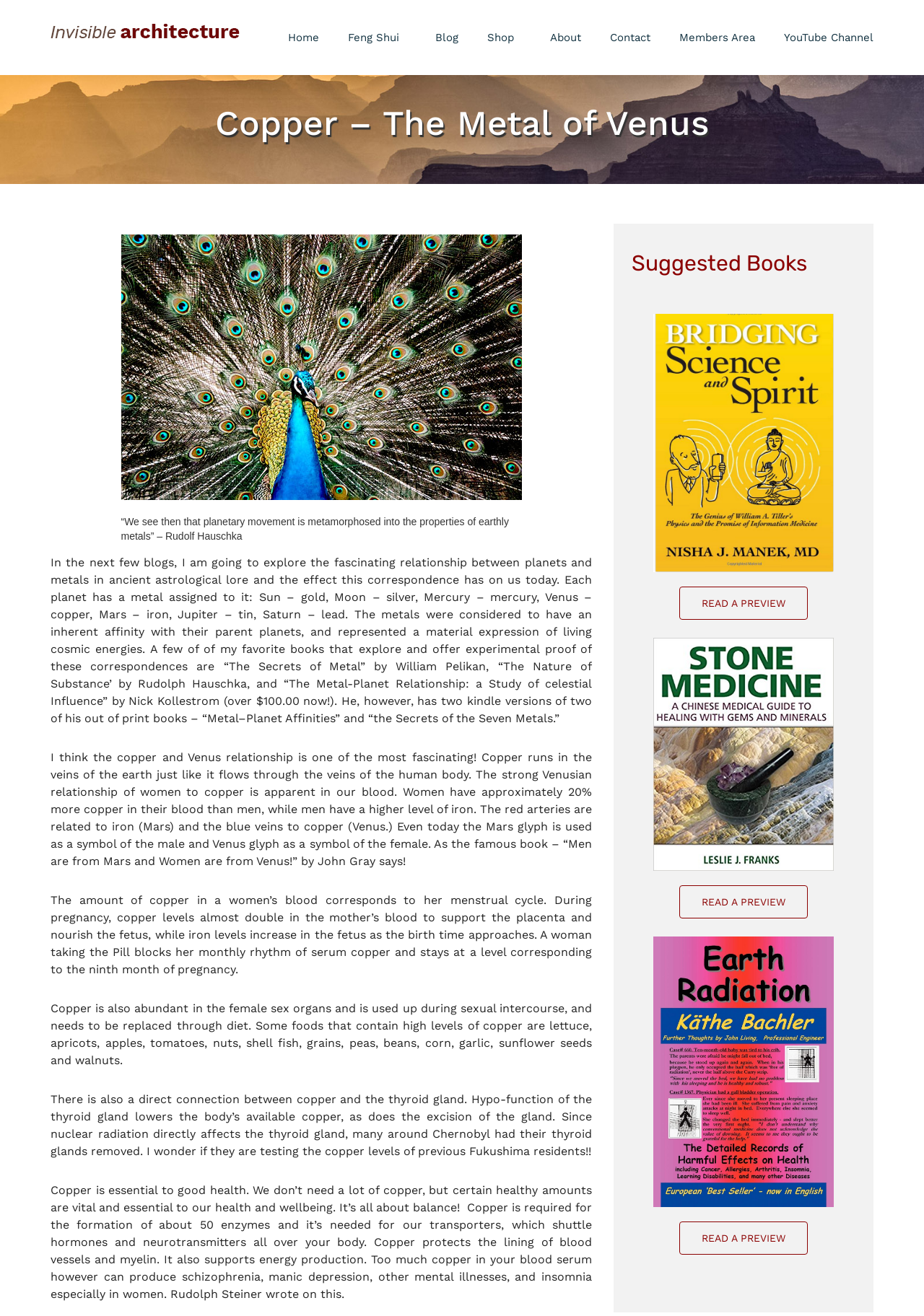What happens to copper levels in a woman's blood during pregnancy?
Using the information presented in the image, please offer a detailed response to the question.

According to the webpage, during pregnancy, copper levels almost double in the mother's blood to support the placenta and nourish the fetus.